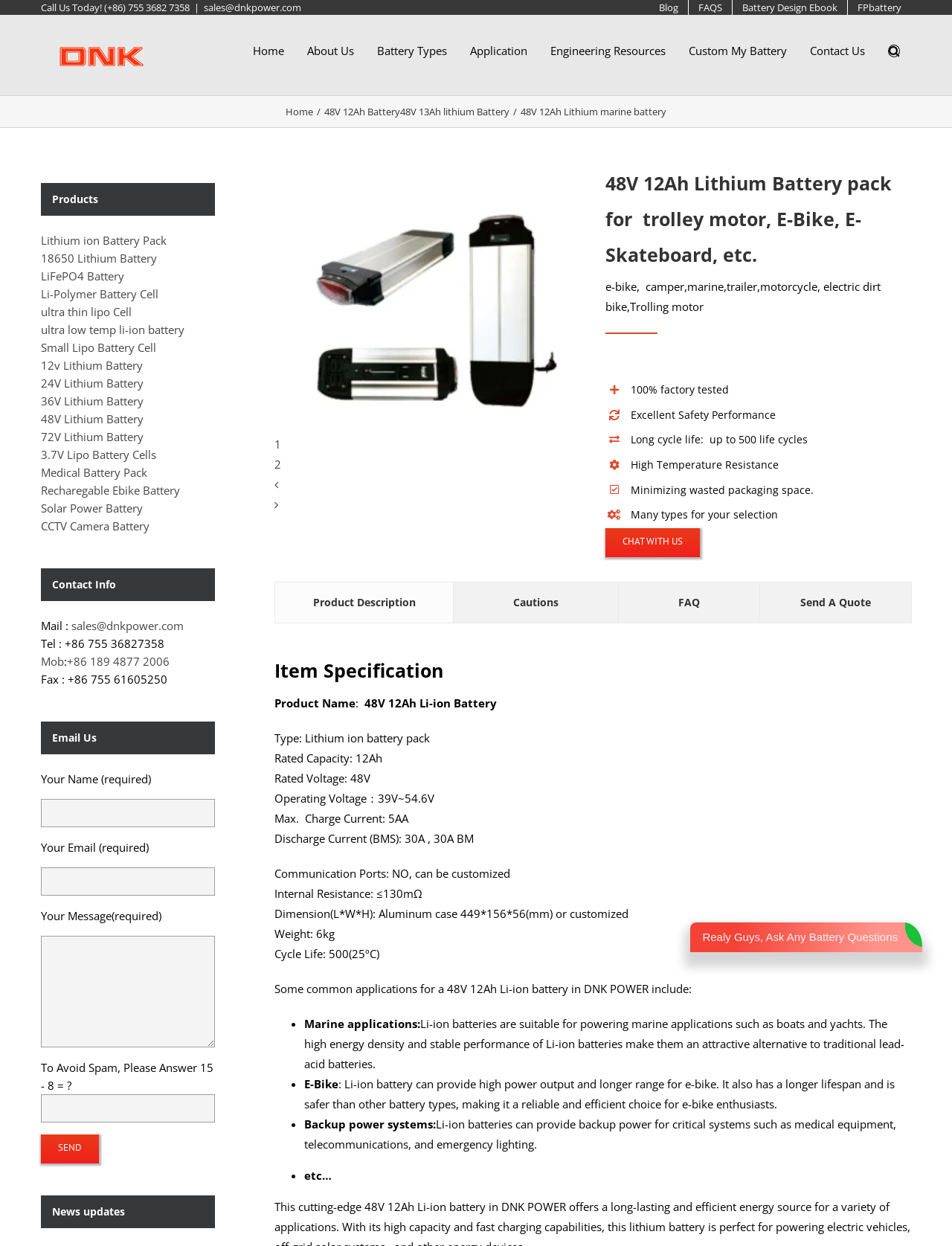Pinpoint the bounding box coordinates of the clickable area necessary to execute the following instruction: "contact the transformed wife". The coordinates should be given as four float numbers between 0 and 1, namely [left, top, right, bottom].

None